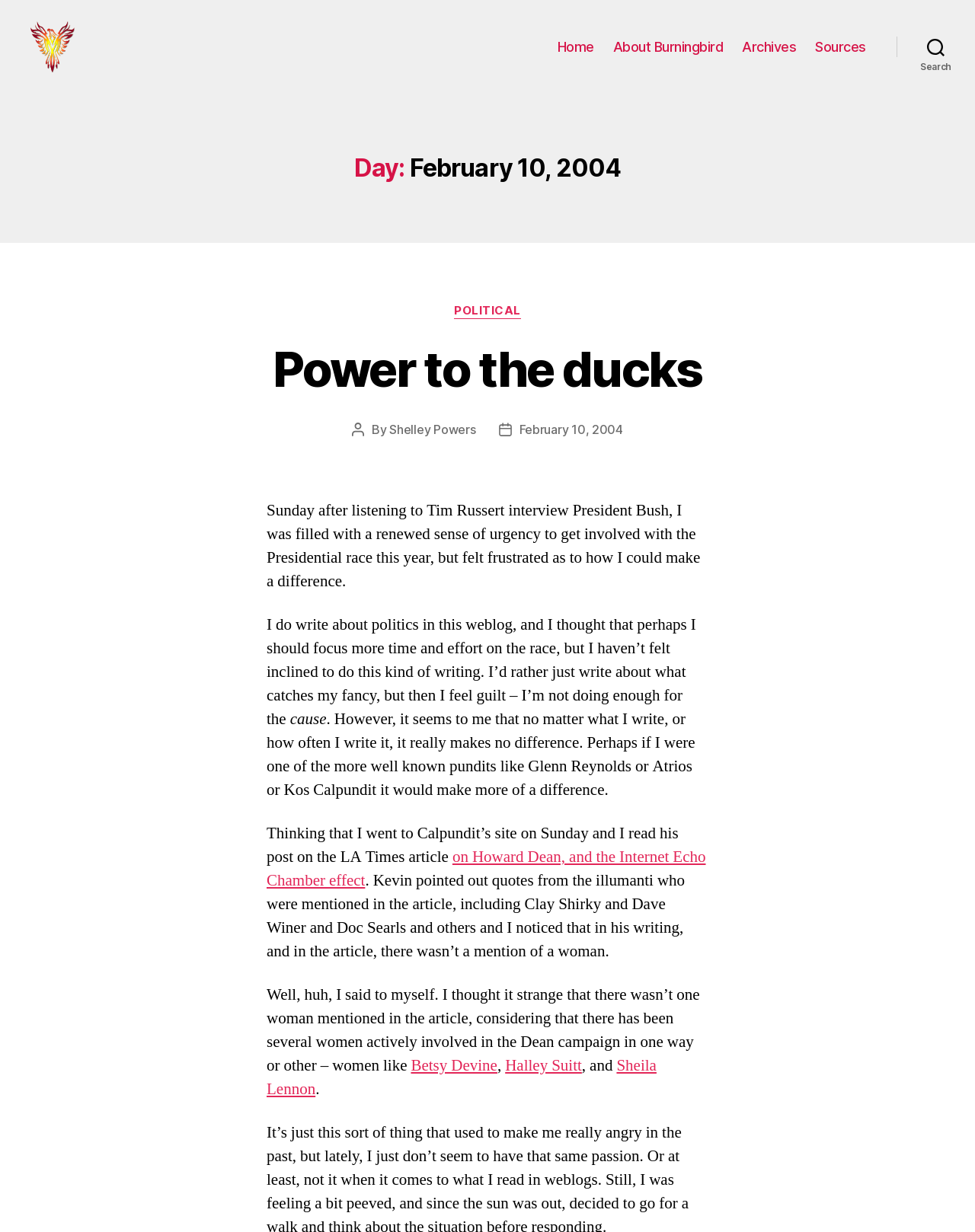Summarize the webpage comprehensively, mentioning all visible components.

The webpage is an archived blog post from February 10, 2004, titled "Power to the ducks". At the top left corner, there is a logo of Burningbird, accompanied by the text "Burningbird". 

Below the logo, there is a horizontal navigation menu with four links: "Home", "About Burningbird", "Archives", and "Sources". 

On the top right corner, there is a search button. 

The main content of the webpage is divided into sections. The first section has a heading "Day: February 10, 2004" and is followed by a subheading "Categories" with a link to "POLITICAL". 

The main article "Power to the ducks" is below the categories section. The article is written by Shelley Powers and is dated February 10, 2004. The article discusses the author's thoughts on getting involved in the presidential race and making a difference. 

Throughout the article, there are links to other websites and articles, including a link to Calpundit's site and mentions of well-known pundits like Glenn Reynolds, Atrios, and Kos. The article also discusses the lack of women mentioned in an LA Times article about the Internet Echo Chamber effect, and mentions several women involved in the Dean campaign, including Betsy Devine, Halley Suitt, and Sheila Lennon.